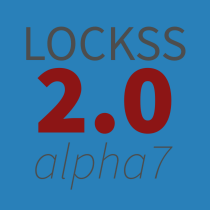What is the version number of the LOCKSS system?
Answer the question with a single word or phrase, referring to the image.

2.0